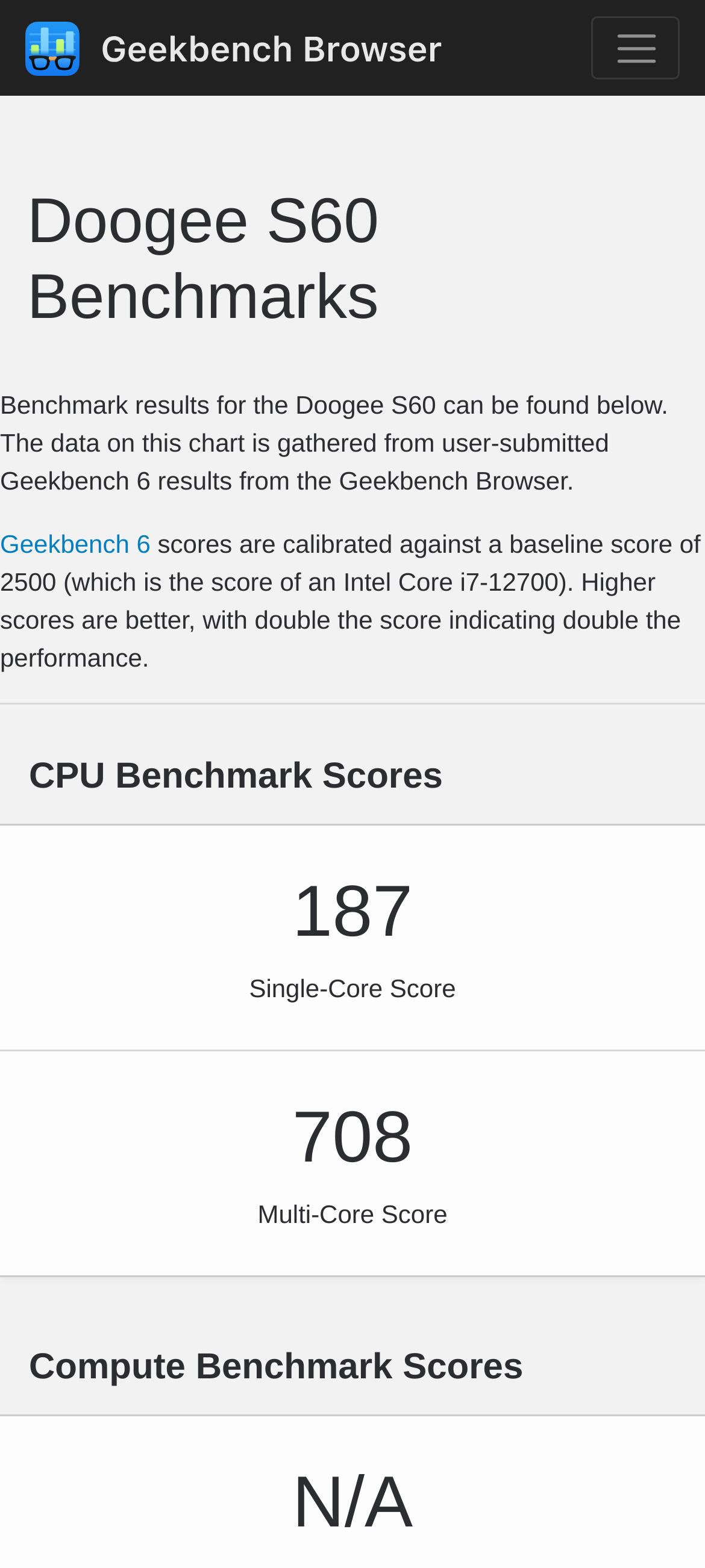Examine the image and give a thorough answer to the following question:
What is the purpose of the Geekbench Browser?

I found the answer by reading the text that explains the purpose of the Geekbench Browser, which mentions that it is used to submit Geekbench 6 results from which the benchmark data is gathered.